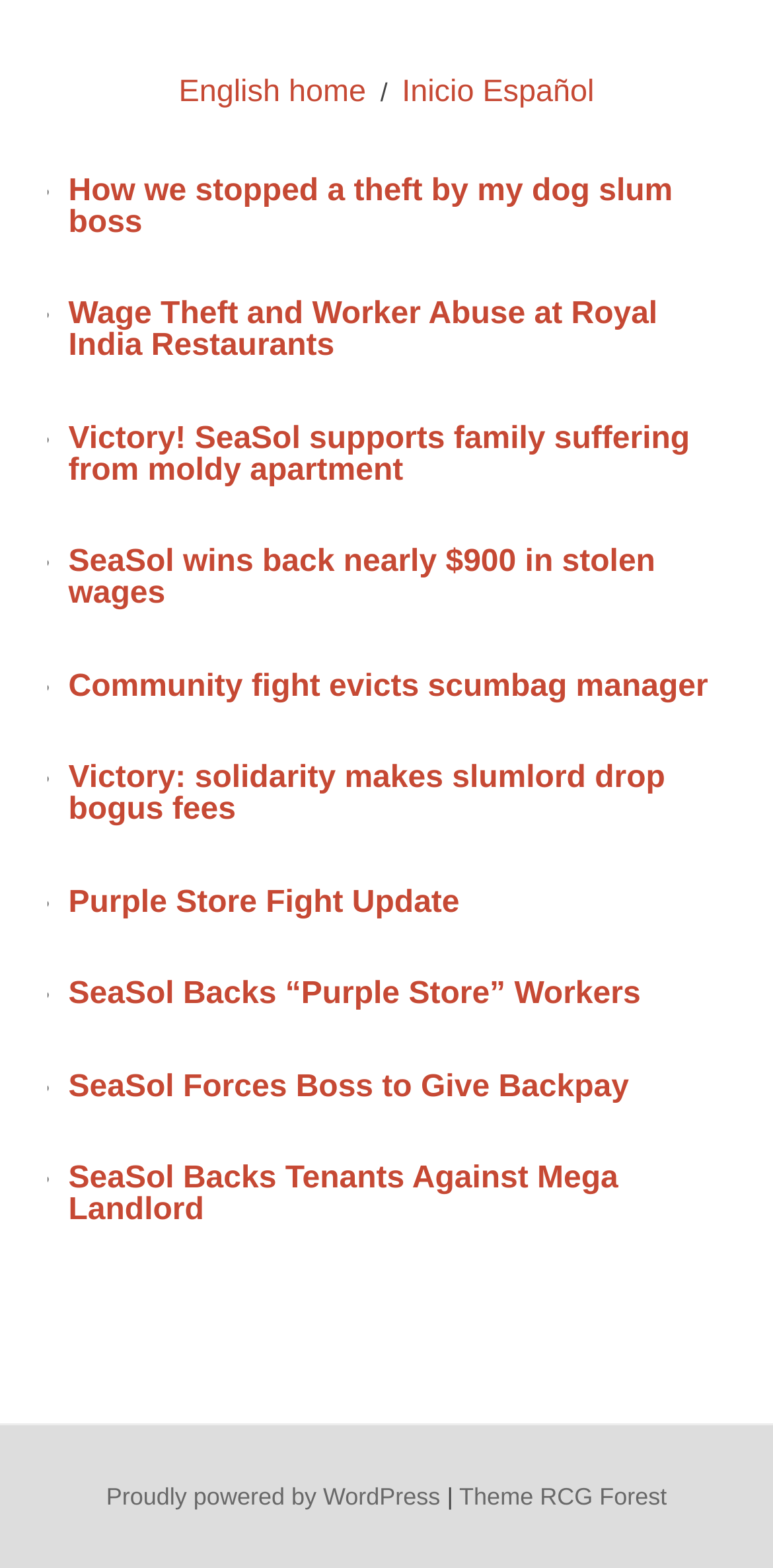How many links are there on the webpage?
Refer to the screenshot and answer in one word or phrase.

More than 10